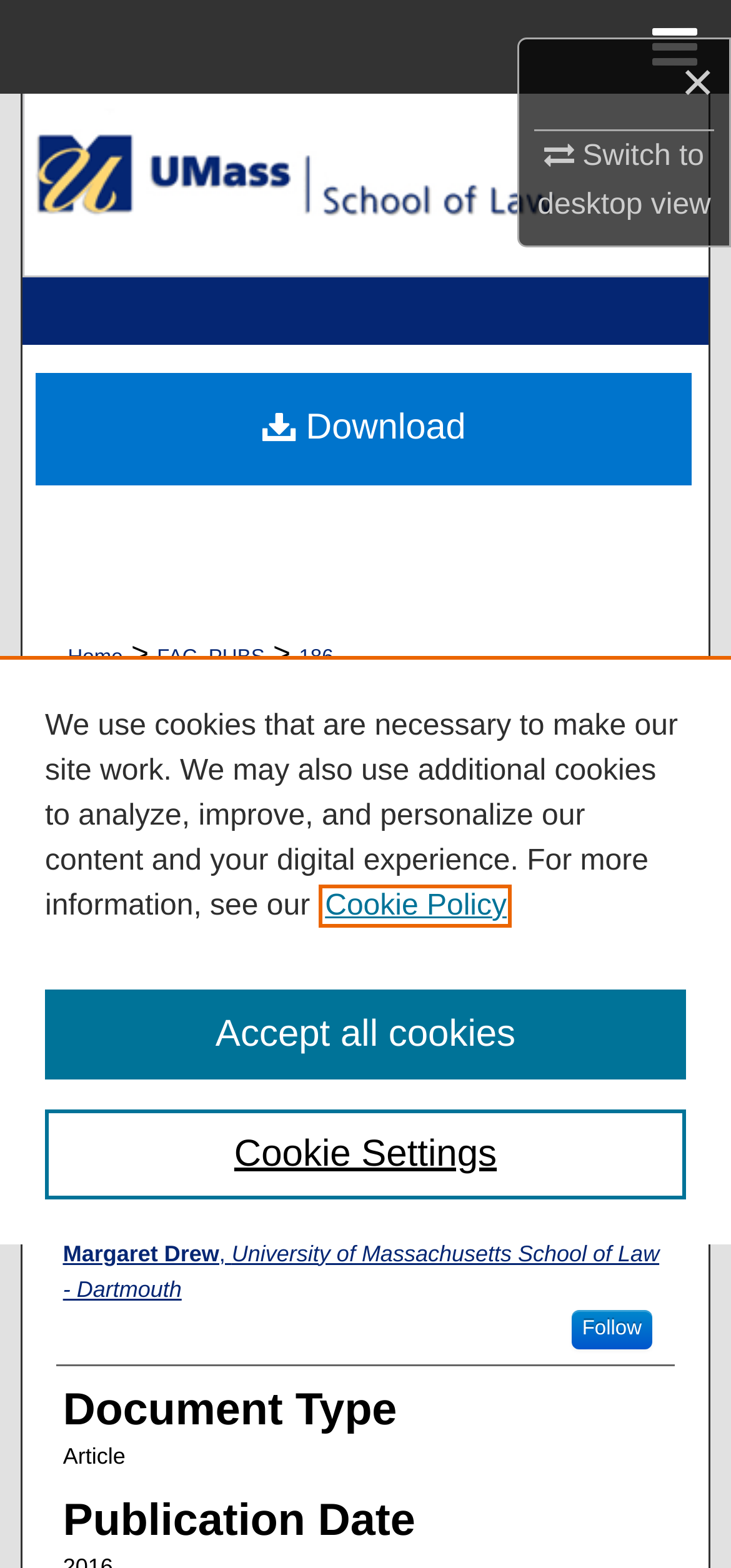Analyze and describe the webpage in a detailed narrative.

This webpage appears to be a scholarly article page, specifically showcasing the article "Collaboration and Intention: Making the Collaborative Family Law Process Safe(r)" by Margaret Drew. 

At the top right corner, there is a close button, a switch to desktop view button, and a menu button. Below these buttons, there is a hidden menu with links to Home, Search, Browse Collections, My Account, About, and DC Network Digital Commons Network.

On the top left, there is a logo of the Scholarship Repository @ University of Massachusetts School of Law, accompanied by a link to the repository. Below the logo, there is a heading with the same name, and another link to the repository.

A navigation breadcrumb is located in the middle top section, with links to Home, FAC_PUBS, and 186. 

Below the breadcrumb, there is a heading "FACULTY PUBLICATIONS" with a link to the same. 

The main content of the article starts with a heading "Collaboration and Intention: Making the Collaborative Family Law Process Safe(r)" followed by a link to the article. 

The article's metadata is organized into sections, including "Authors", "Document Type", and "Publication Date", each with corresponding links or static text. 

There is a "Download" button located near the top right of the article content. 

At the bottom of the page, there is a cookie banner with a privacy alert dialog. The dialog explains the use of cookies on the site and provides links to the Cookie Policy and buttons to configure cookie settings or accept all cookies.